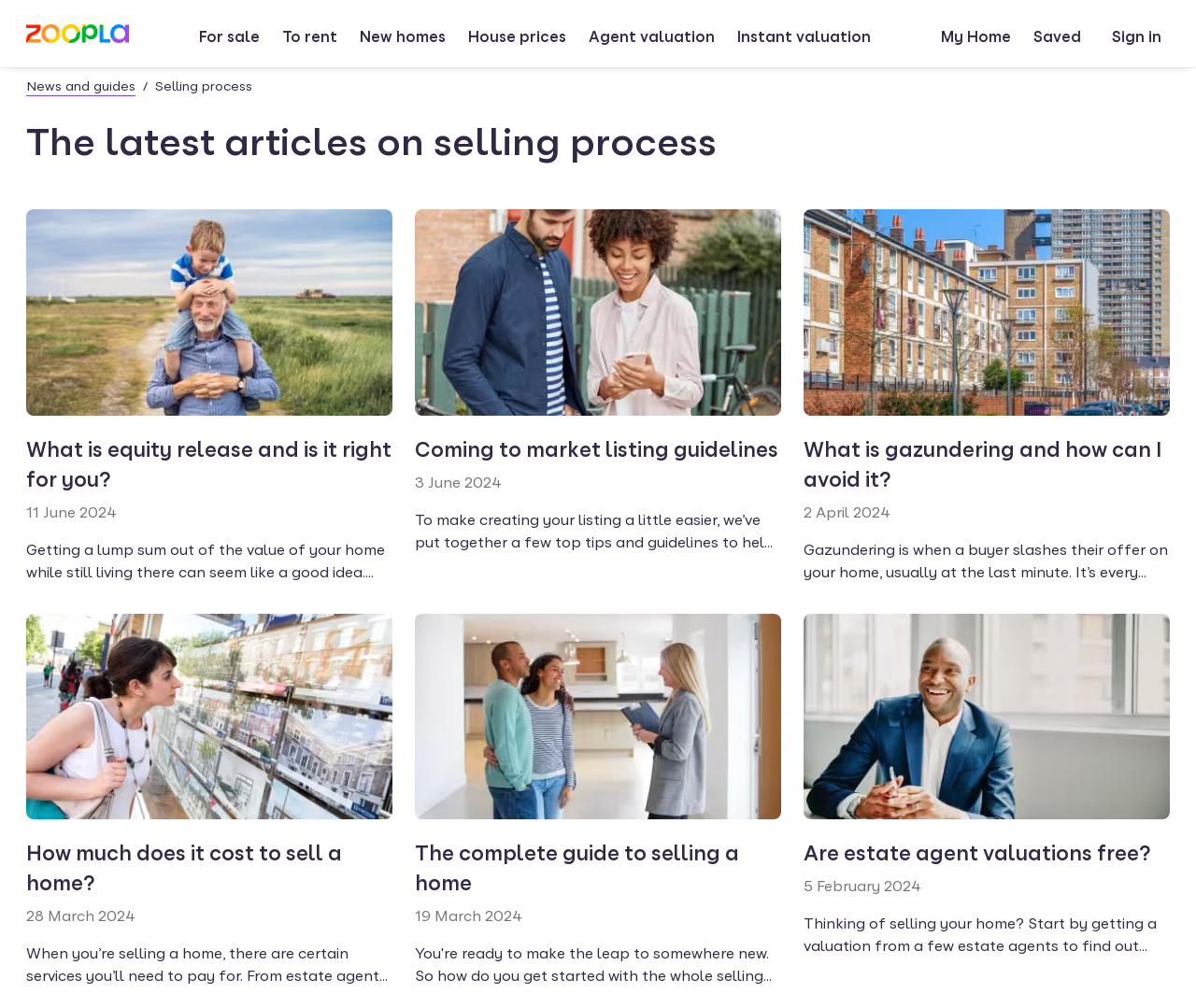What type of content is provided in the article sections?
Look at the image and answer the question with a single word or phrase.

News and guides